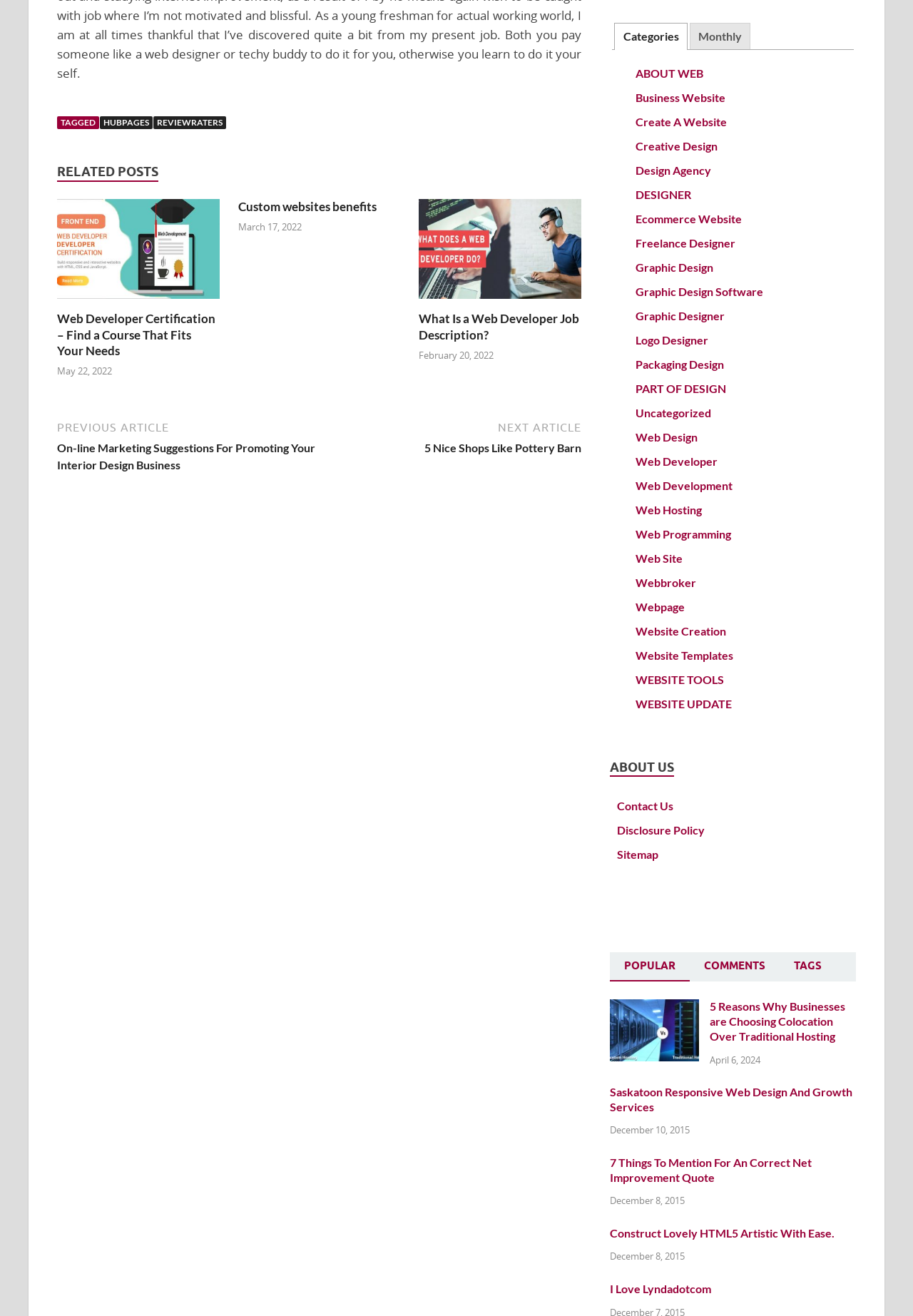Locate the bounding box coordinates of the clickable area to execute the instruction: "View 'Web Developer Certification - Find a Course That Fits Your Needs'". Provide the coordinates as four float numbers between 0 and 1, represented as [left, top, right, bottom].

[0.062, 0.225, 0.241, 0.235]